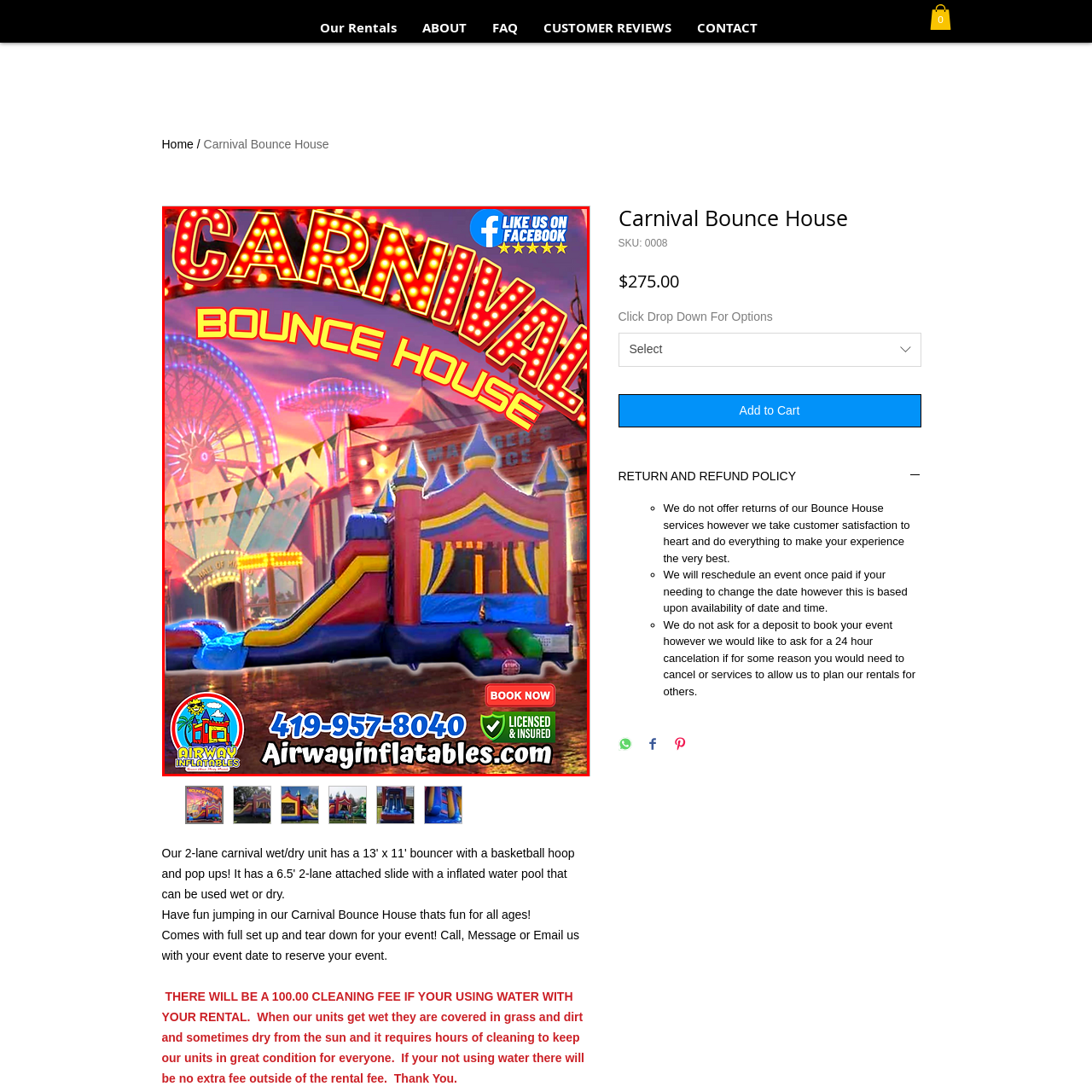Give an in-depth description of the image within the red border.

The image showcases a vibrant and colorful "Carnival Bounce House" from Airway Inflatables, set against a festive carnival backdrop. The bounce house is adorned with bright colors, featuring playful decorations and a slide extending from its side, inviting children to jump and play. Above it, bold text spelling "CARNIVAL" glows with illuminated lights, enhancing the lively atmosphere of the scene. Additional carnival elements, such as a ferris wheel and colorful banners, create an exciting ambiance. The bottom corner includes contact information and a call to action to "BOOK NOW," emphasizing the bounce house's availability for events, while ensuring viewers that the service is "LICENSED & INSURED." This image captures the spirit of fun and adventure, perfect for any children's party or event.